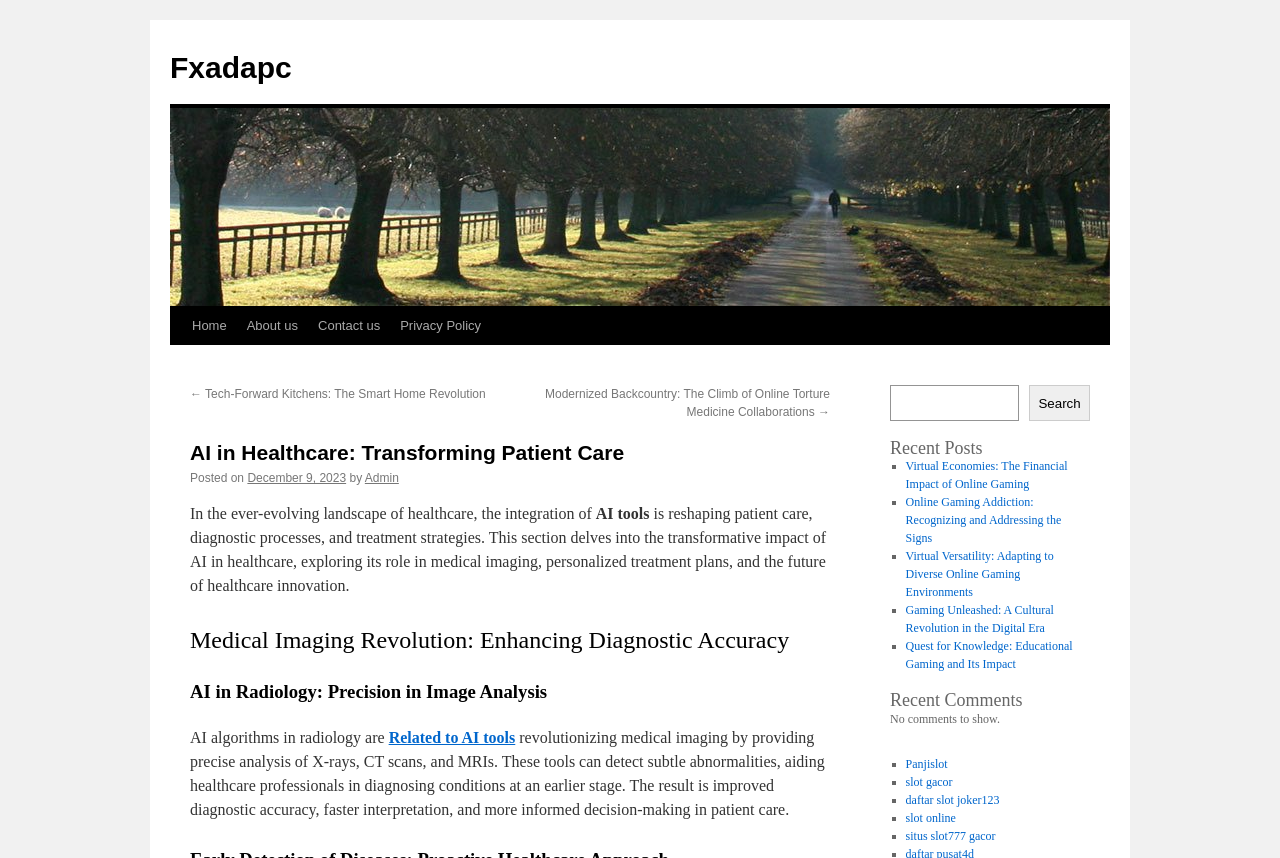Please identify the bounding box coordinates of where to click in order to follow the instruction: "Click the 'Admin' link".

[0.285, 0.549, 0.312, 0.566]